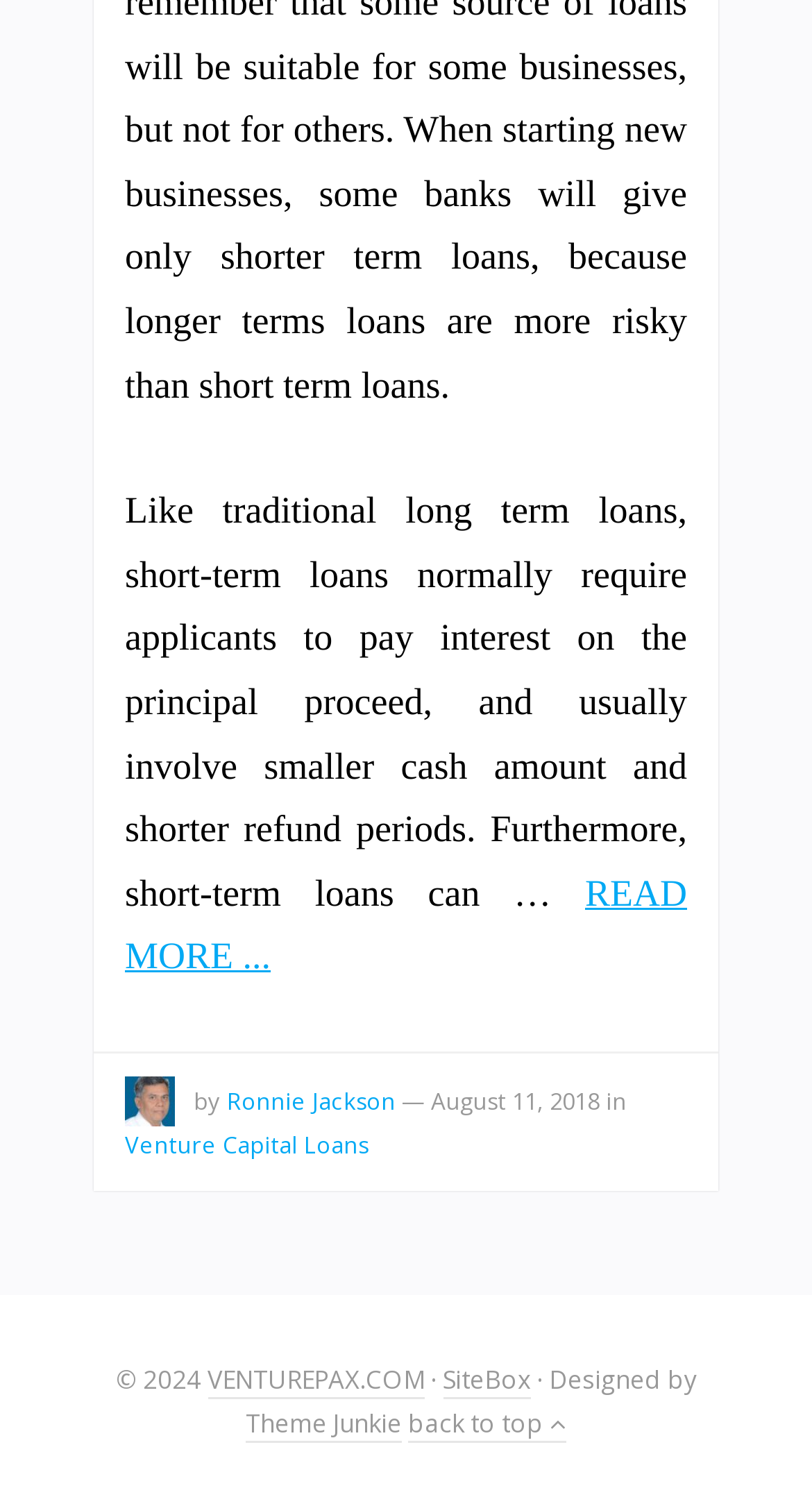When was the article published?
Please answer the question with a detailed and comprehensive explanation.

The publication date is mentioned in the text as 'August 11, 2018', which is linked to the category 'Venture Capital Loans'.